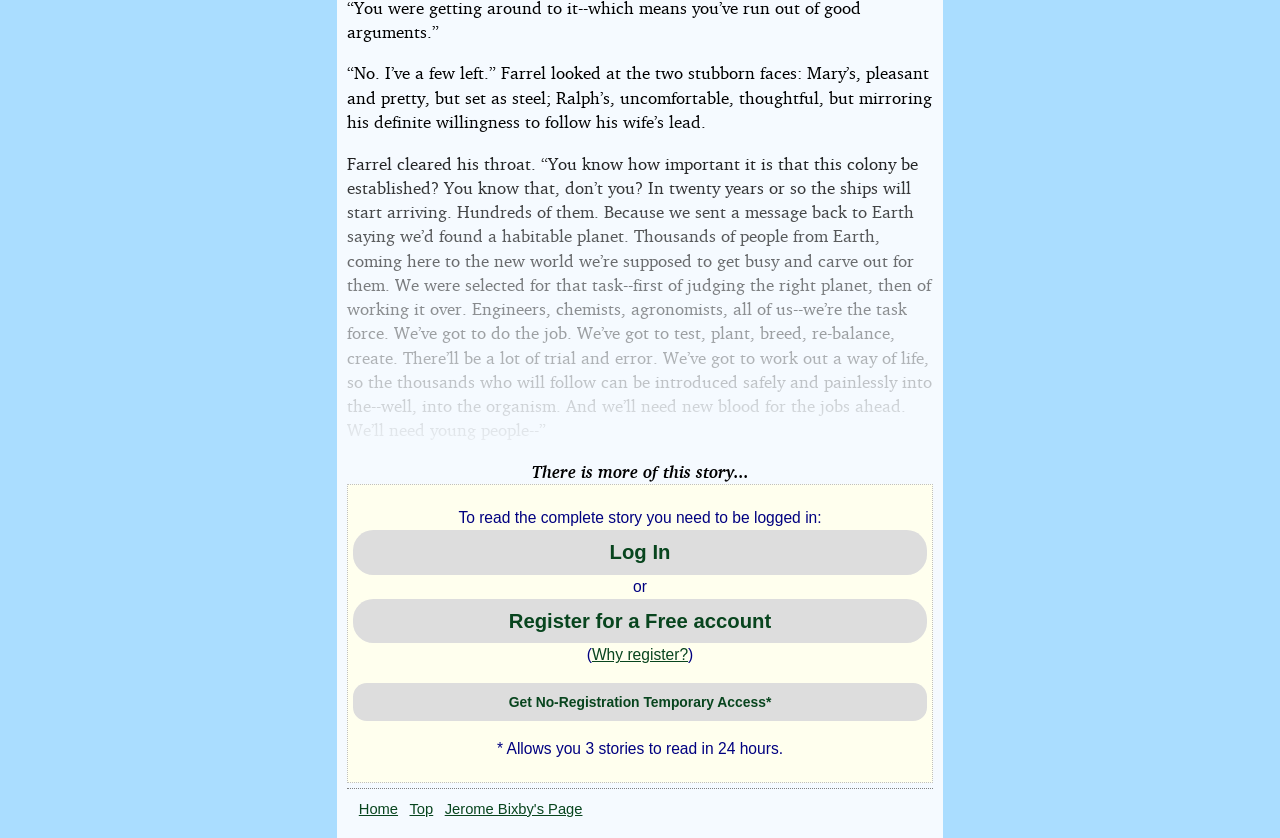Based on the description "Jerome Bixby's Page", find the bounding box of the specified UI element.

[0.347, 0.951, 0.455, 0.98]